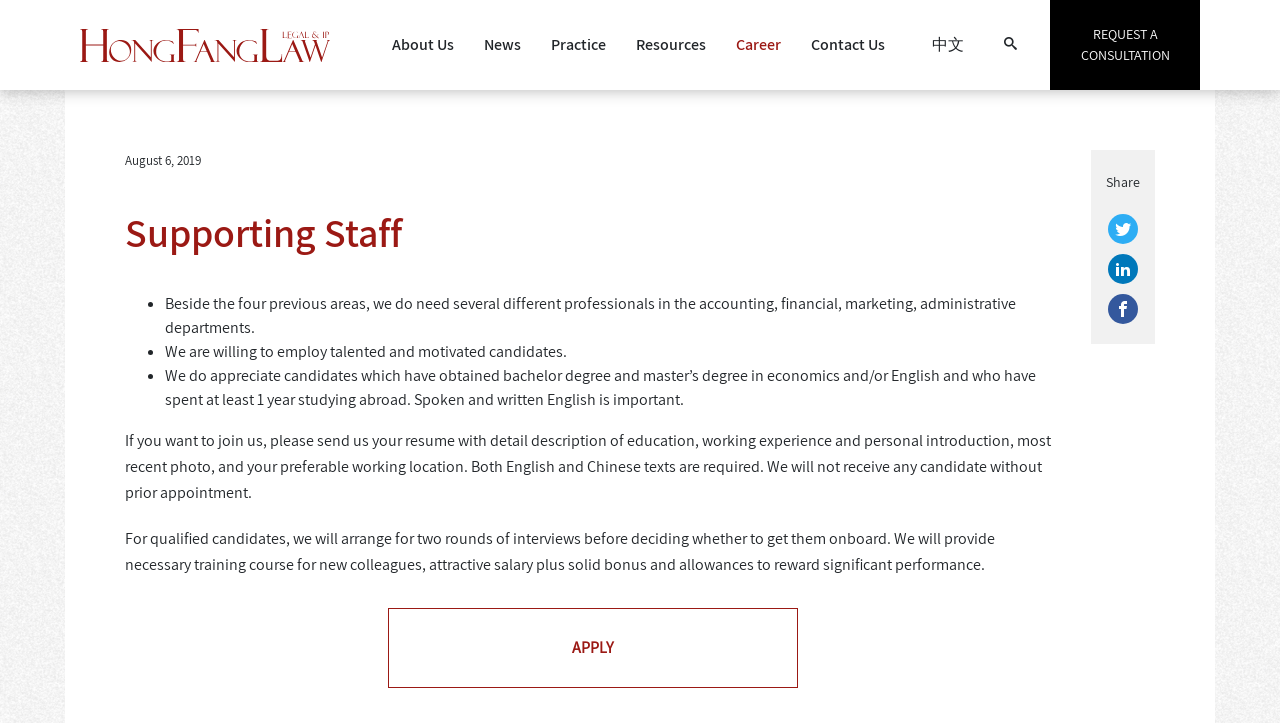Please determine the bounding box coordinates of the section I need to click to accomplish this instruction: "Switch to Chinese version".

[0.711, 0.039, 0.77, 0.086]